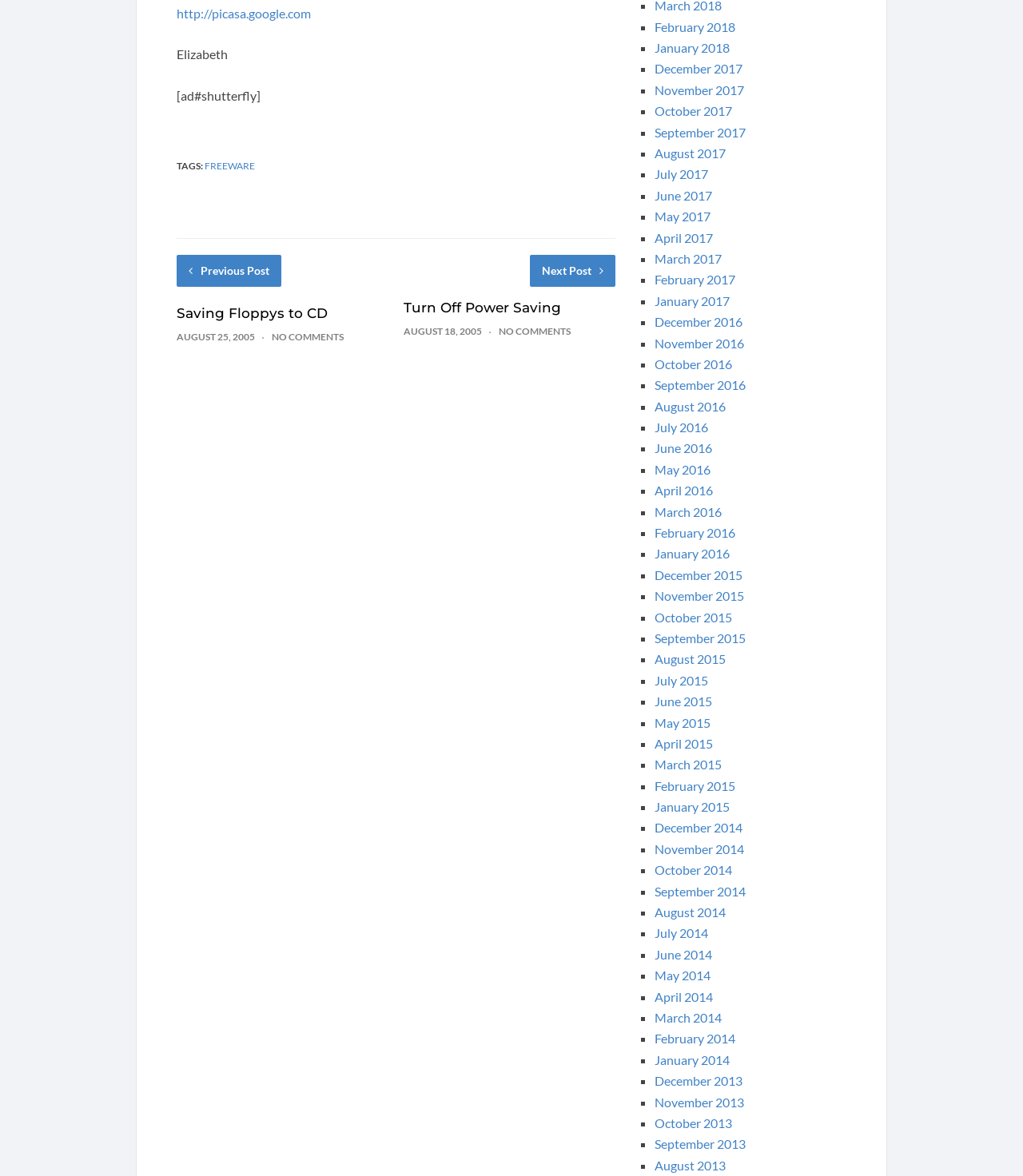Specify the bounding box coordinates of the area to click in order to follow the given instruction: "Click on the 'FREEWARE' link."

[0.2, 0.136, 0.249, 0.146]